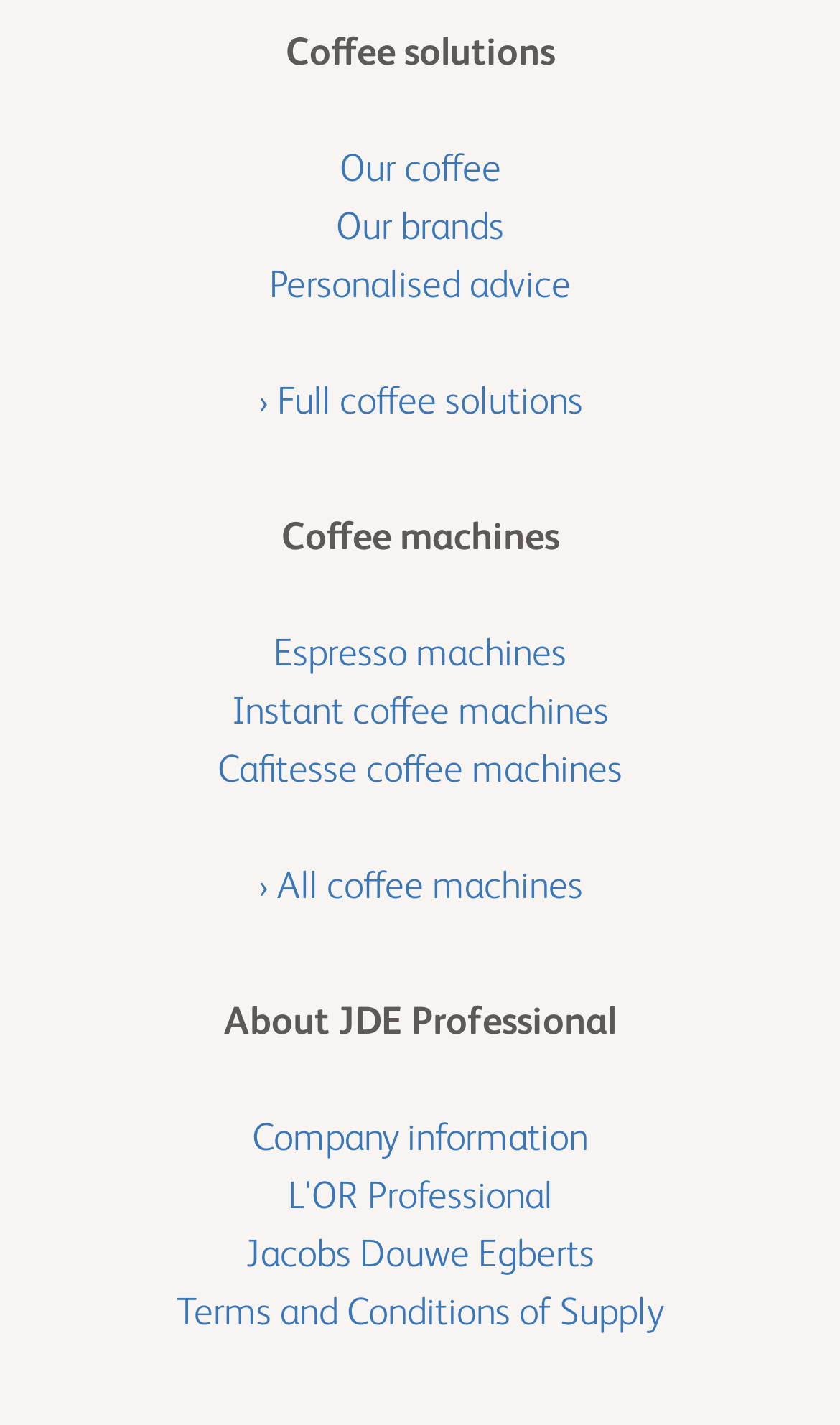Please identify the bounding box coordinates of the element that needs to be clicked to execute the following command: "Learn about company information". Provide the bounding box using four float numbers between 0 and 1, formatted as [left, top, right, bottom].

[0.3, 0.782, 0.7, 0.814]